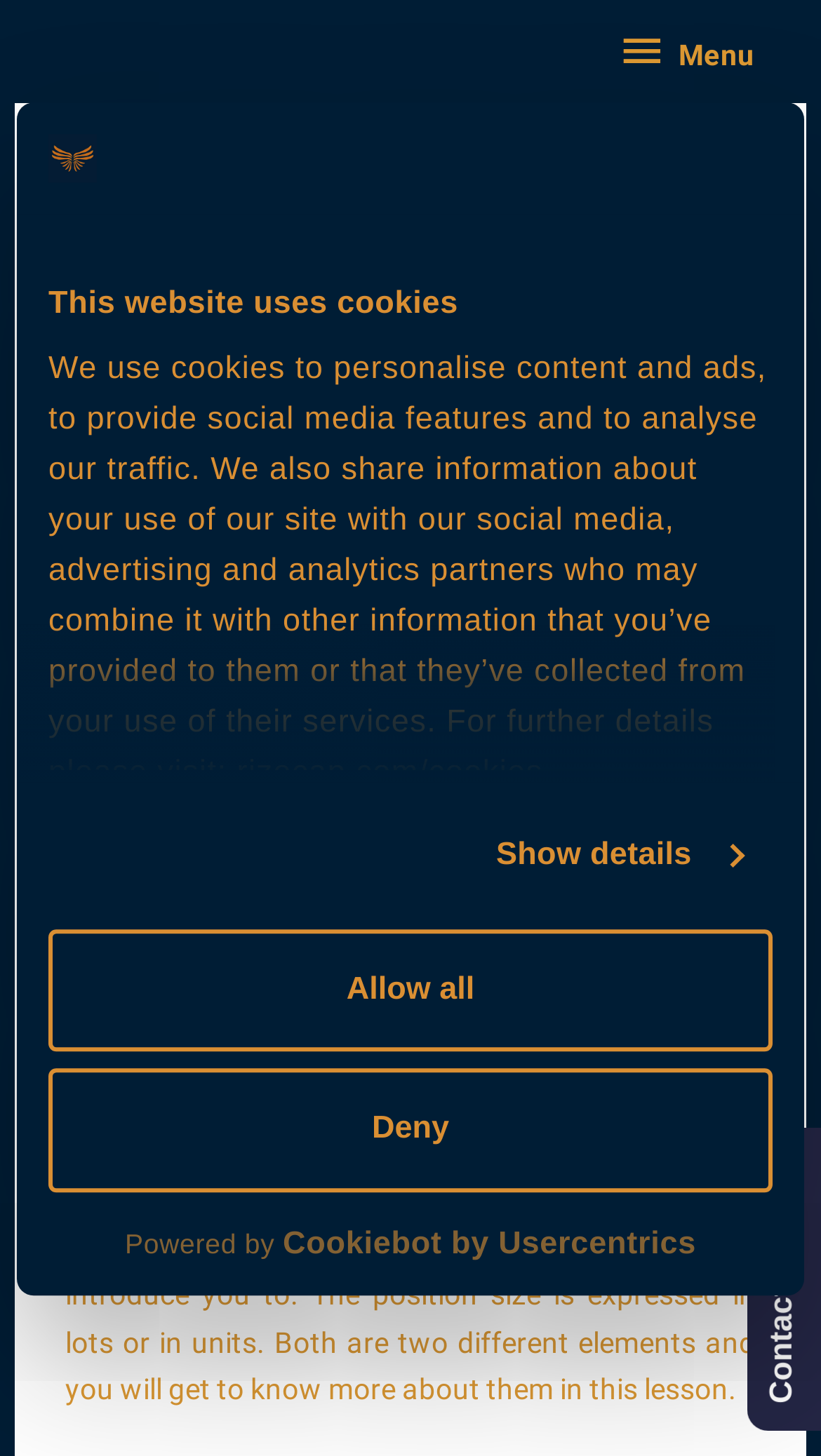Bounding box coordinates are specified in the format (top-left x, top-left y, bottom-right x, bottom-right y). All values are floating point numbers bounded between 0 and 1. Please provide the bounding box coordinate of the region this sentence describes: Powered by Cookiebot by Usercentrics

[0.059, 0.84, 0.941, 0.867]